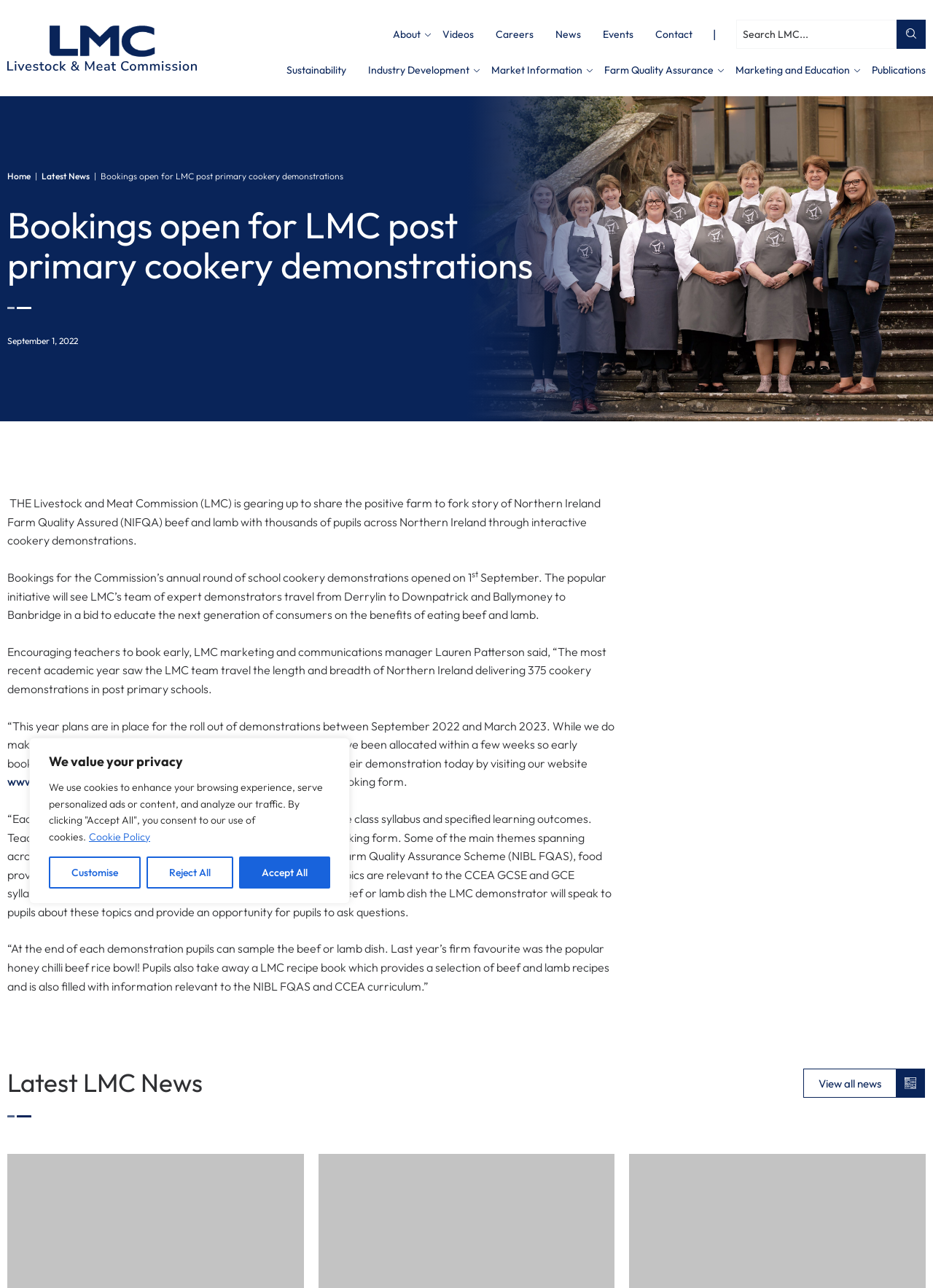Identify and provide the text of the main header on the webpage.

Bookings open for LMC post primary cookery demonstrations